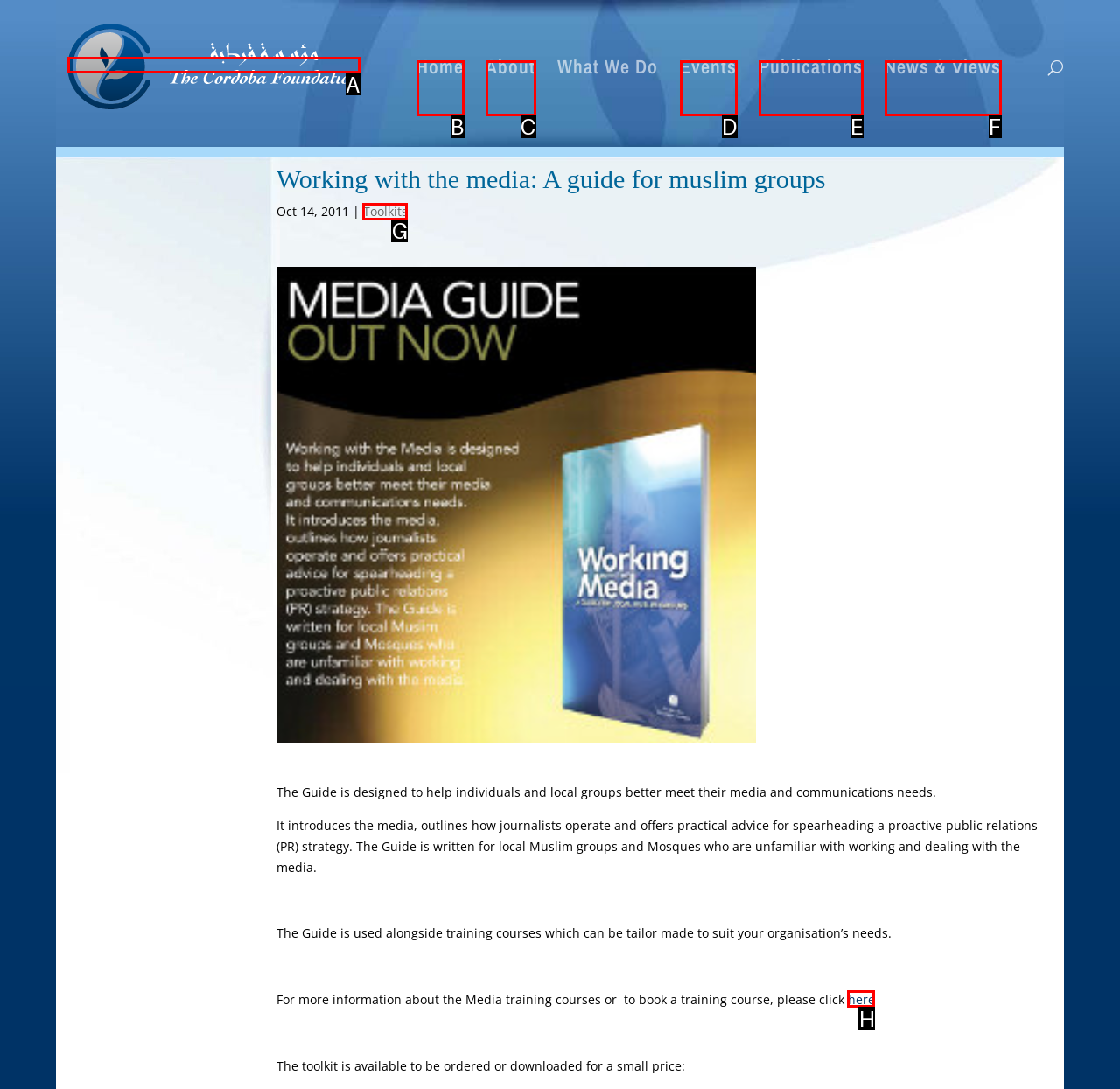Identify the correct UI element to click to follow this instruction: Click here to book a training course
Respond with the letter of the appropriate choice from the displayed options.

H